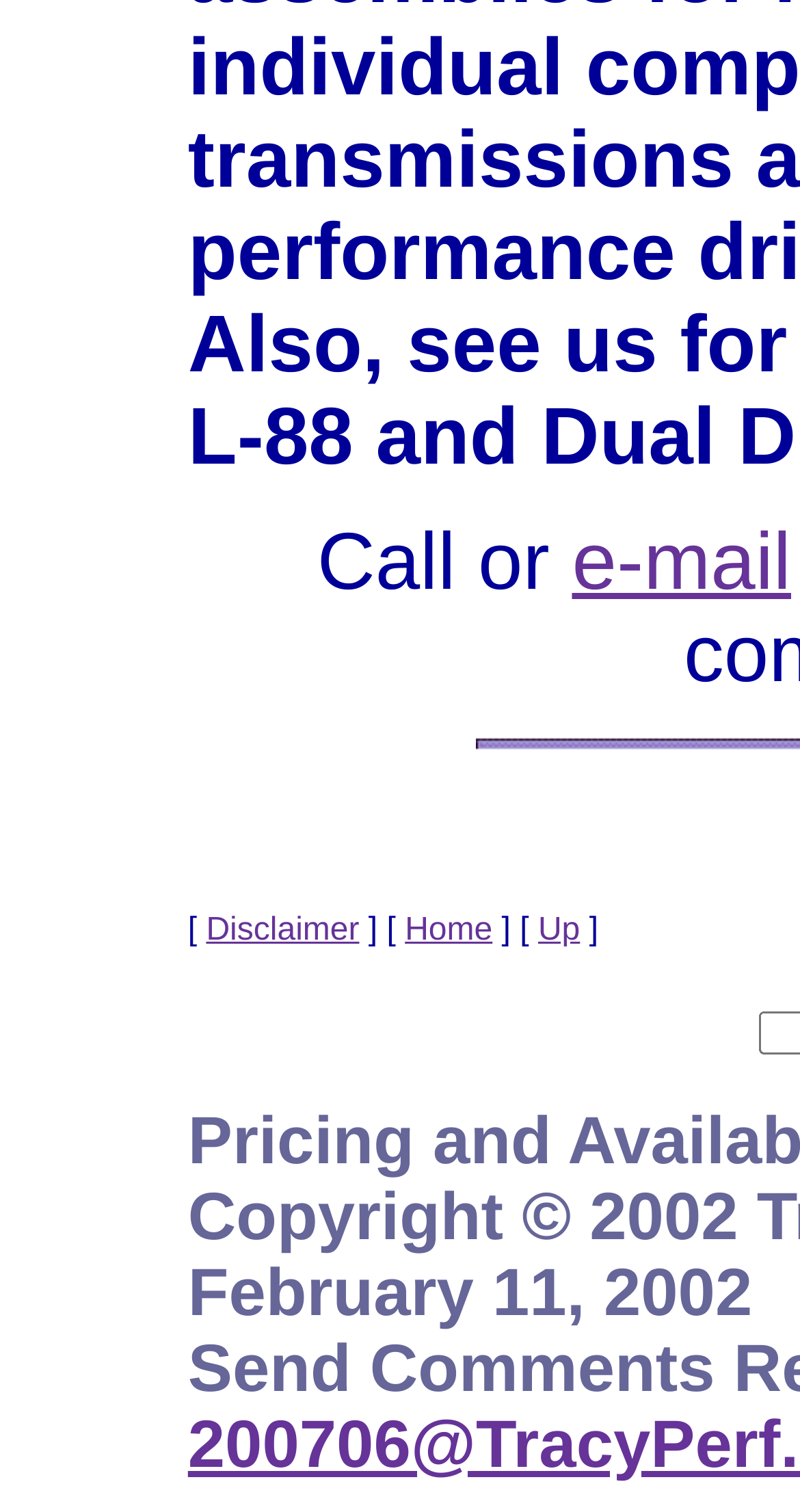What is the purpose of the '[' and ']' characters in the footer section?
Using the visual information from the image, give a one-word or short-phrase answer.

Separating links